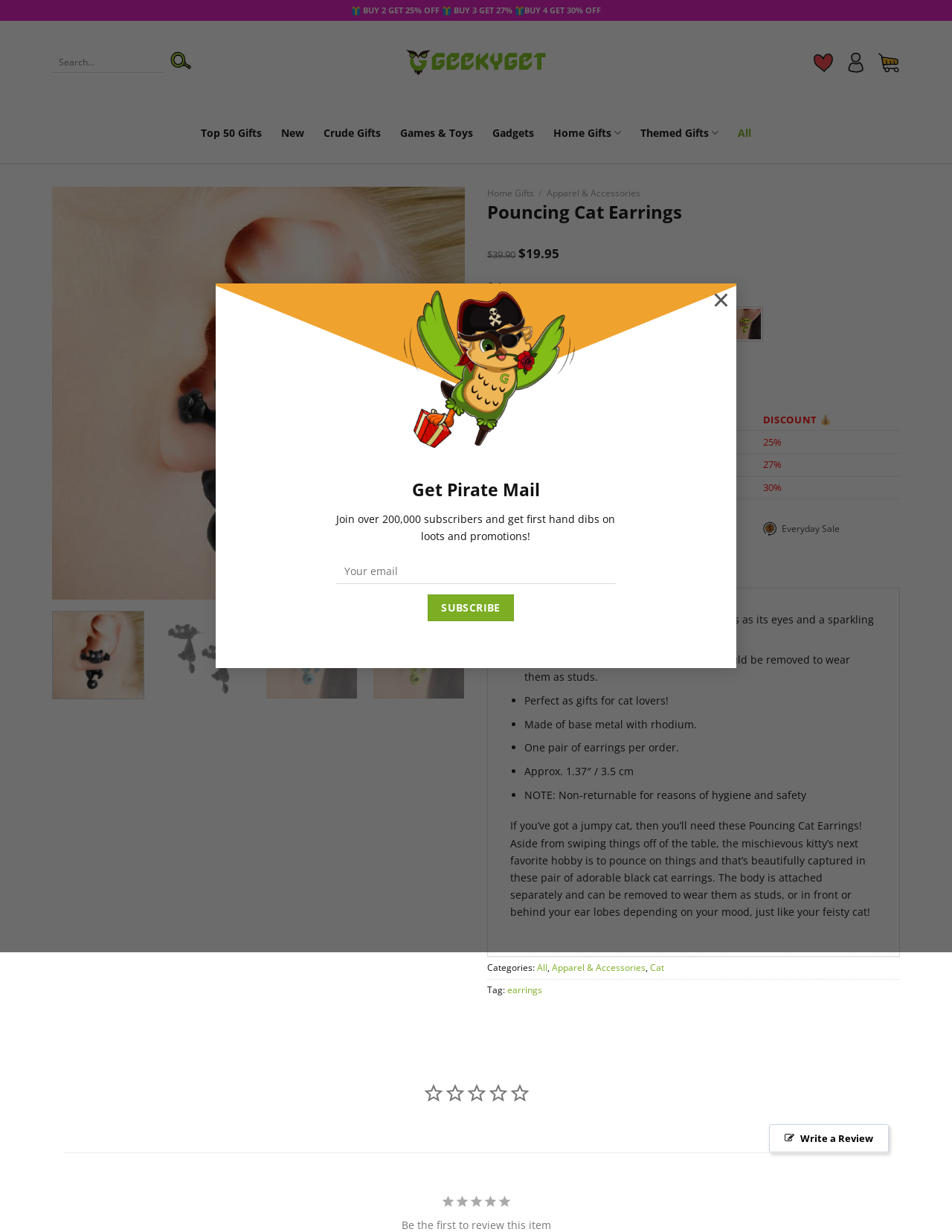Answer the following query with a single word or phrase:
What is the current price of the Pouncing Cat Earrings?

$19.95